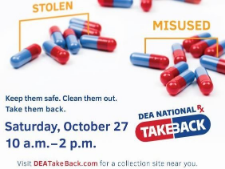What time does the DEA National Prescription Drug Take-Back event start?
Provide a detailed answer to the question using information from the image.

The start time of the event can be found in the caption, which states that the event is scheduled from 10 a.m. to 2 p.m.